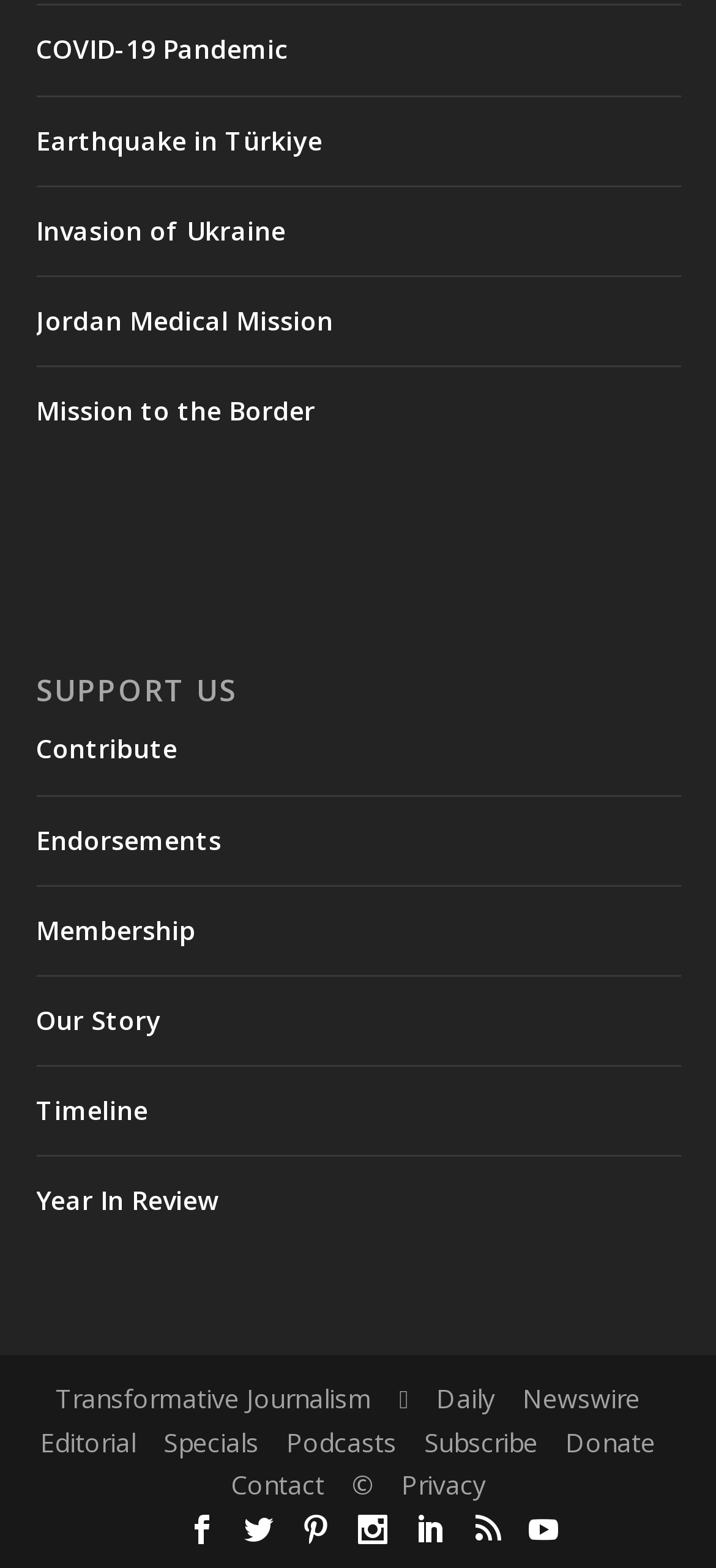How many links are there under 'SUPPORT US'?
Based on the screenshot, provide your answer in one word or phrase.

4